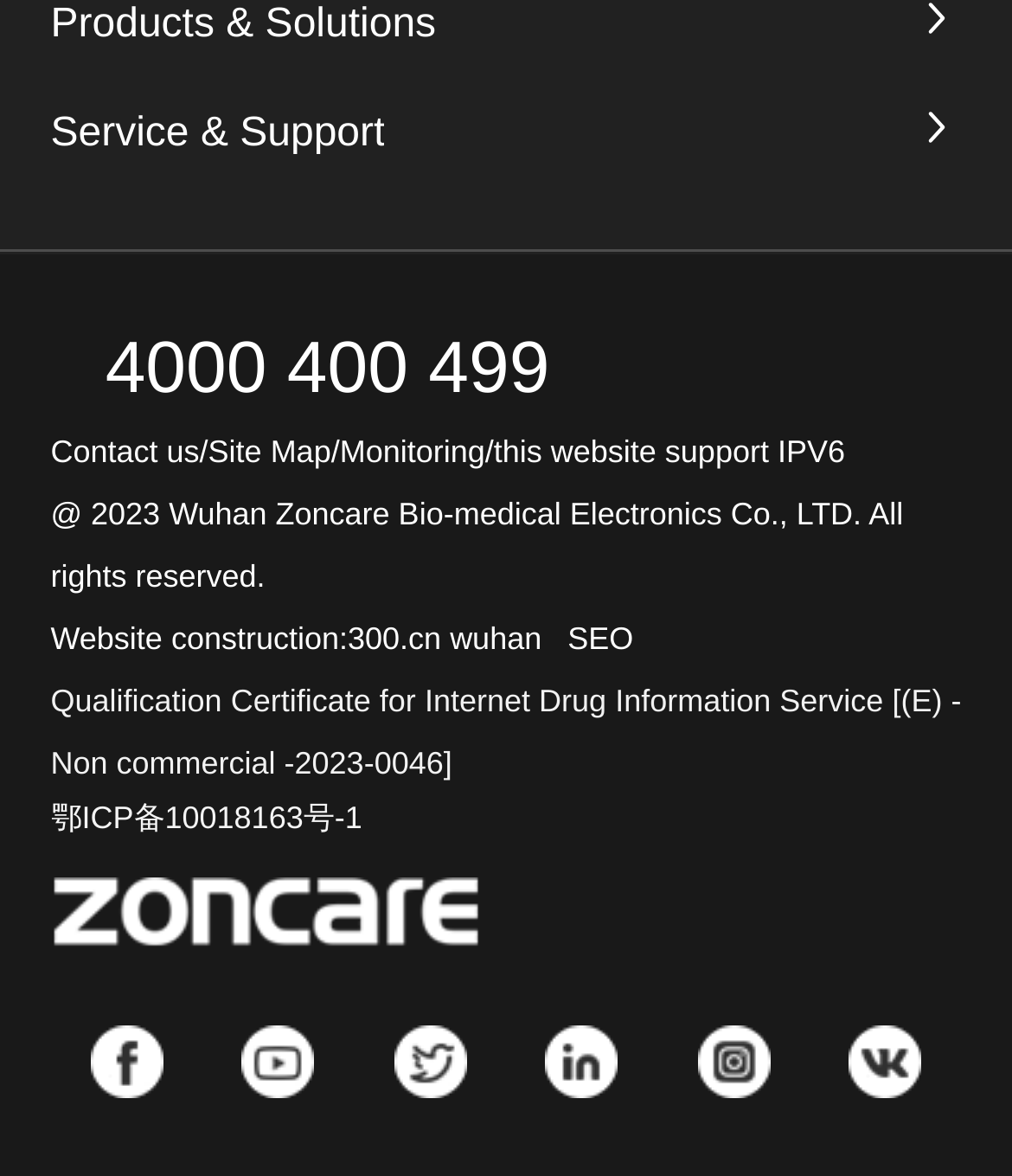What is the company name at the bottom of the page?
Please provide a single word or phrase answer based on the image.

Wuhan Zoncare Bio-medical Electronics Co., LTD.